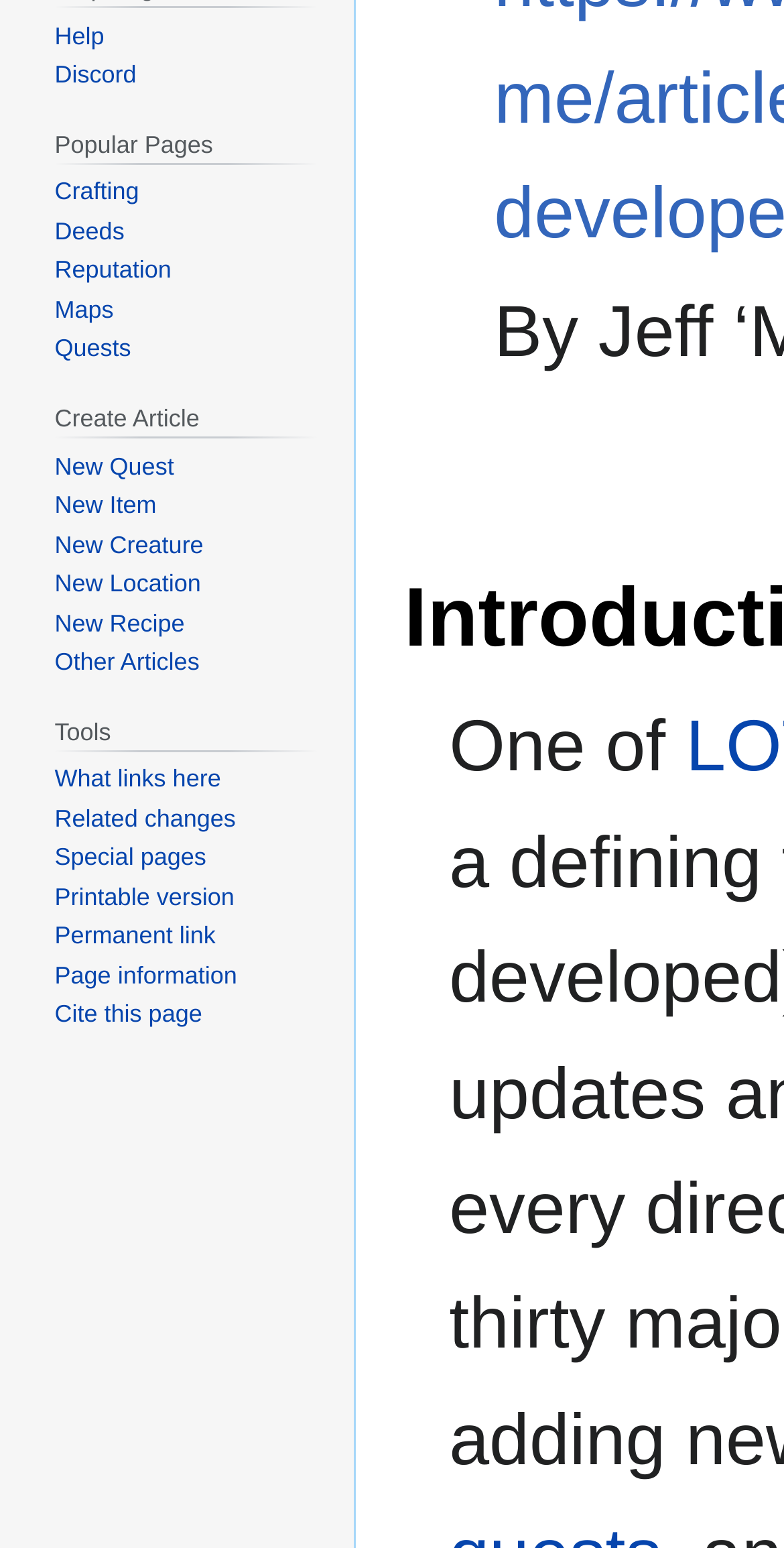Provide the bounding box for the UI element matching this description: "alt="google-reviews"".

None